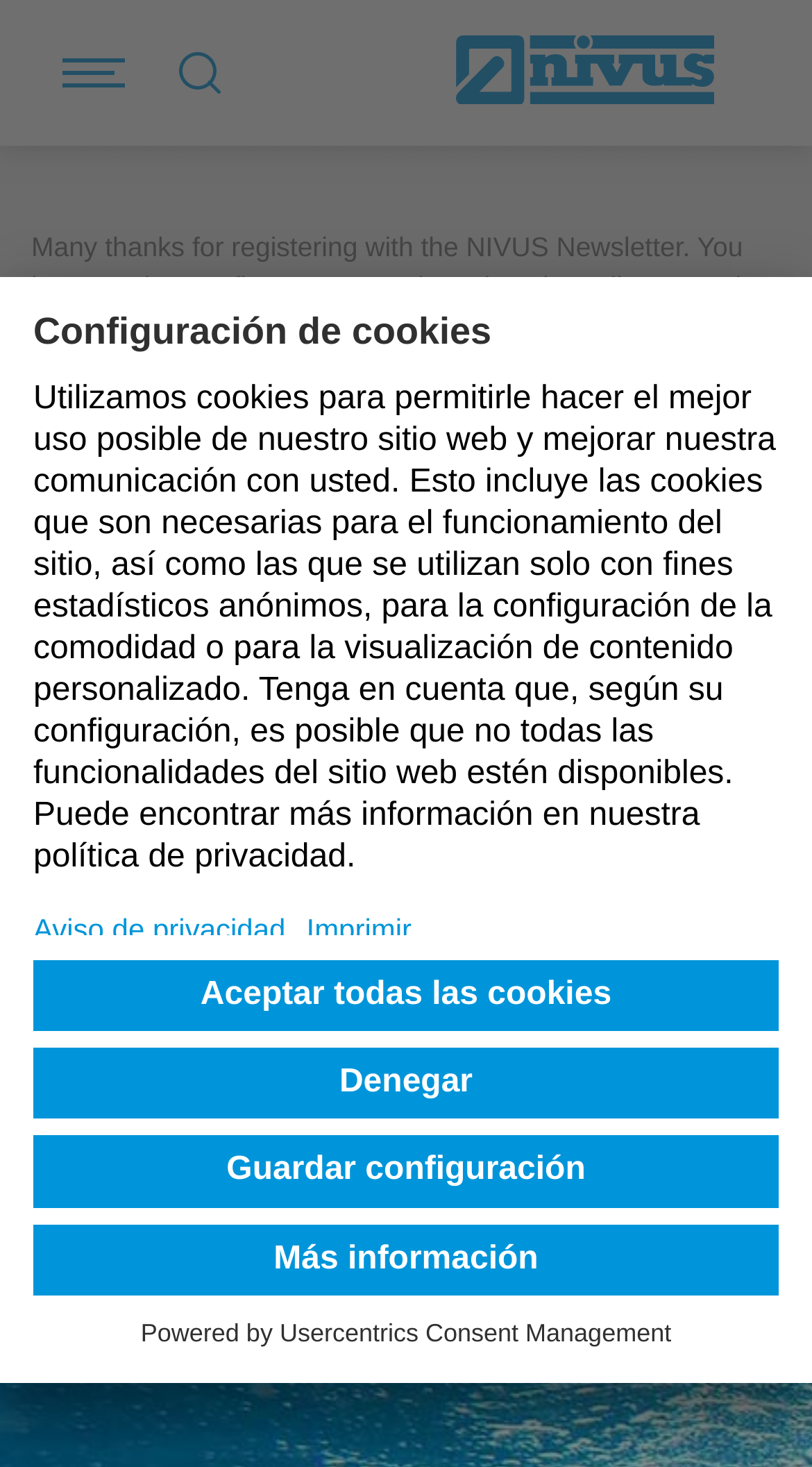Please find the bounding box coordinates of the element's region to be clicked to carry out this instruction: "Click the button to open the configuration of privacy".

[0.0, 0.846, 0.113, 0.909]